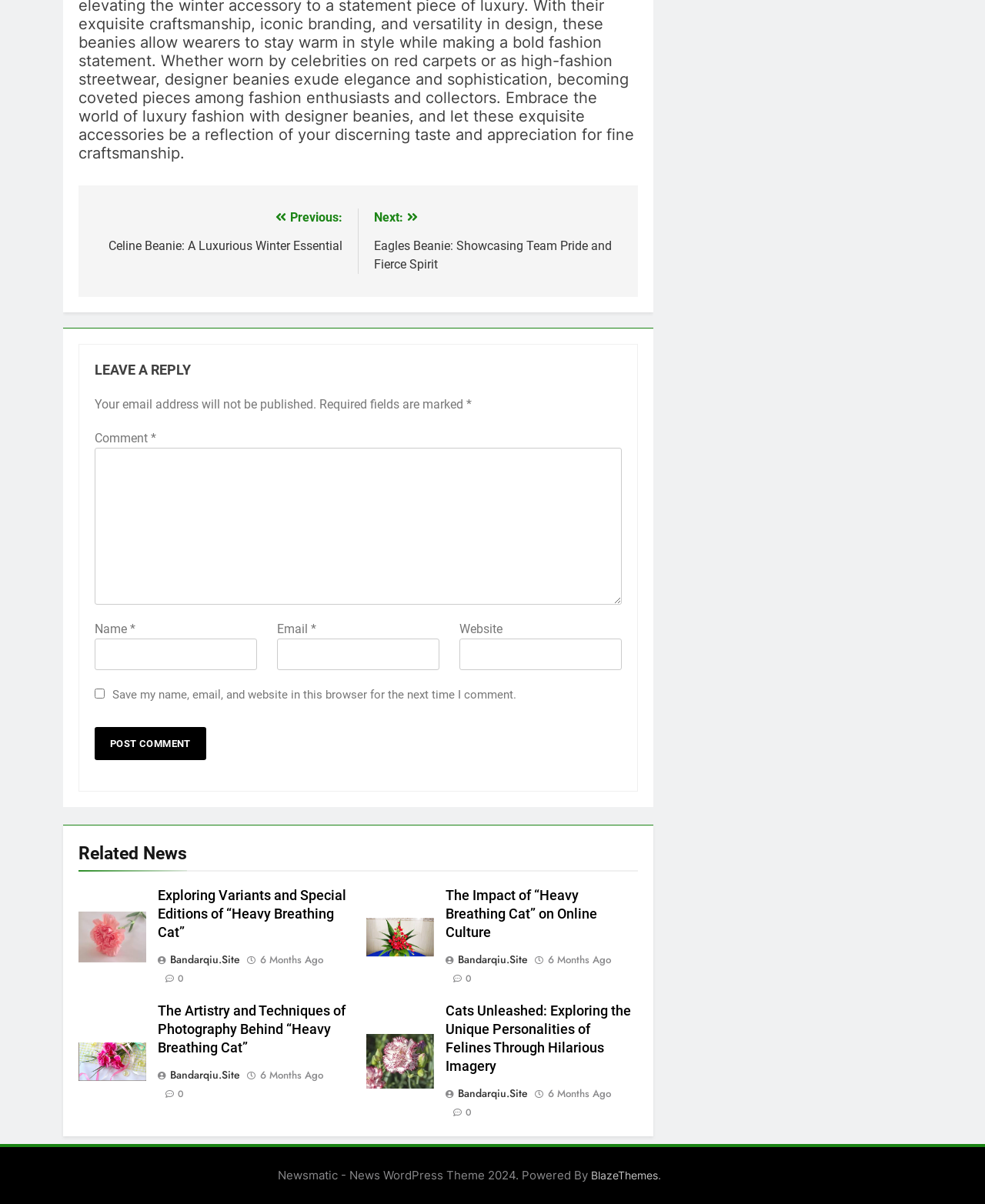Please identify the bounding box coordinates of where to click in order to follow the instruction: "Post a comment".

[0.096, 0.604, 0.209, 0.631]